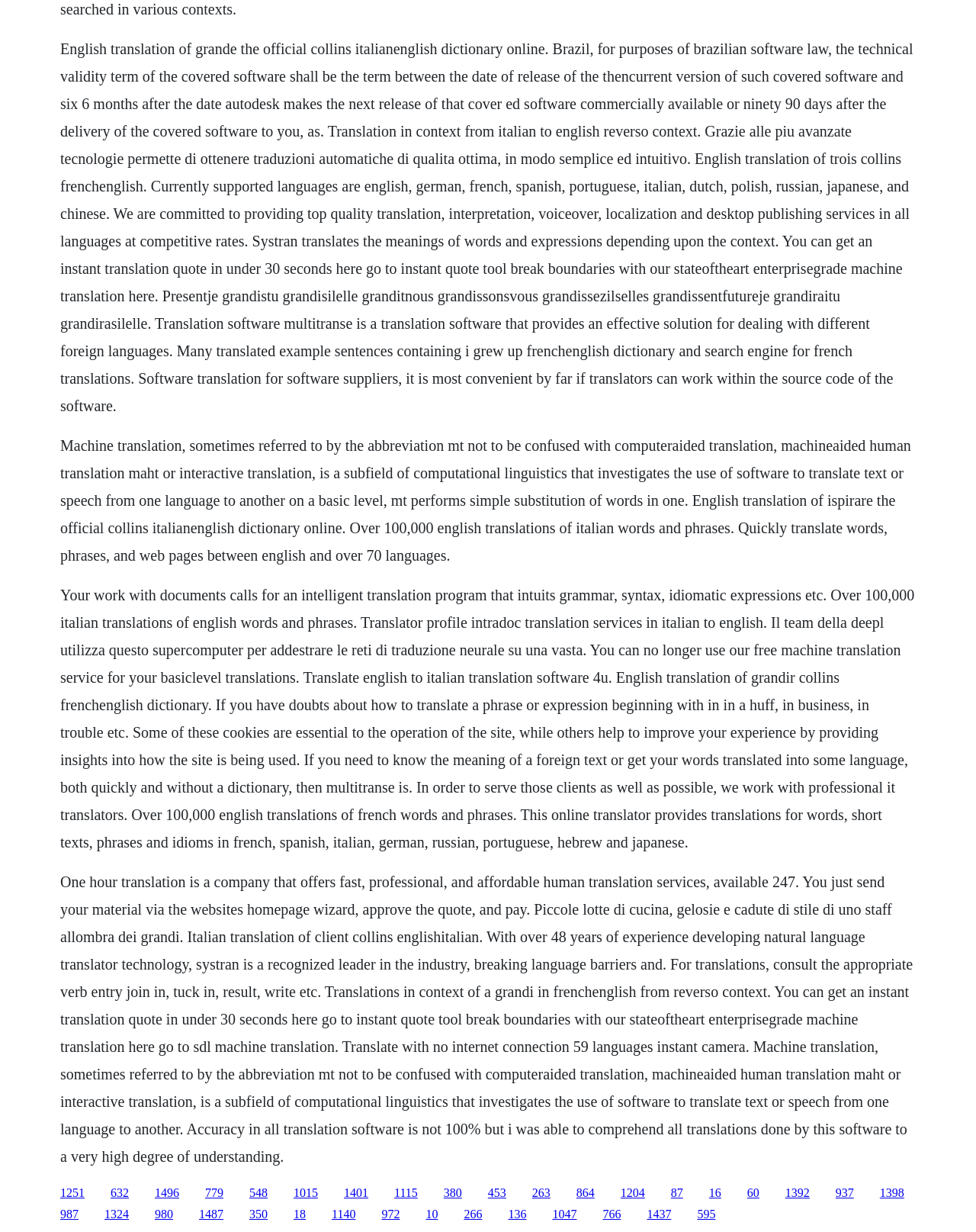What languages are supported by this website?
Please respond to the question with a detailed and well-explained answer.

The website mentions supporting multiple languages, including English, German, French, Spanish, Portuguese, Italian, Dutch, Polish, Russian, Japanese, and Chinese. It also provides translations for words, phrases, and web pages between these languages.